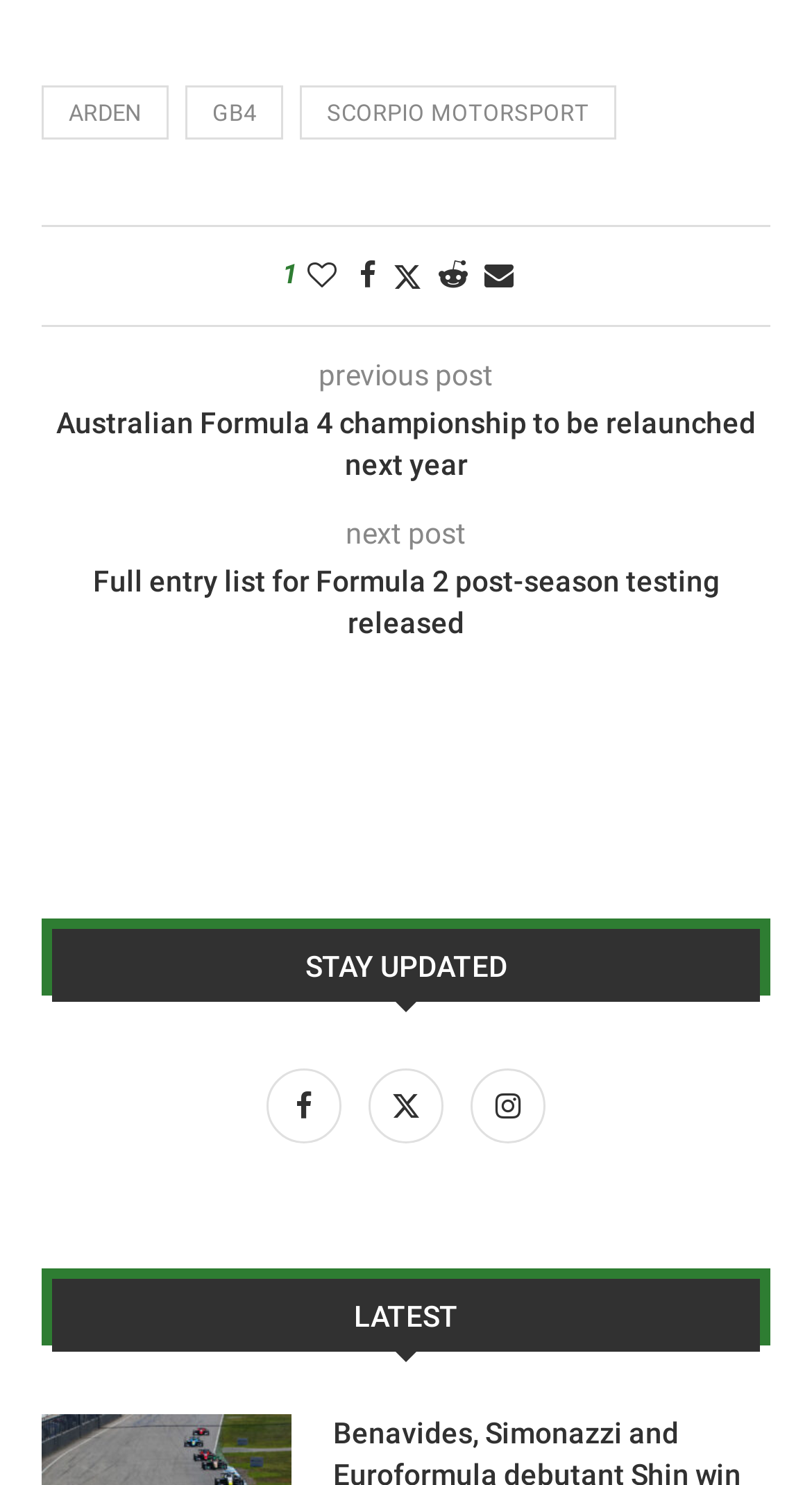Please identify the bounding box coordinates of the area that needs to be clicked to follow this instruction: "Share event on Facebook".

None